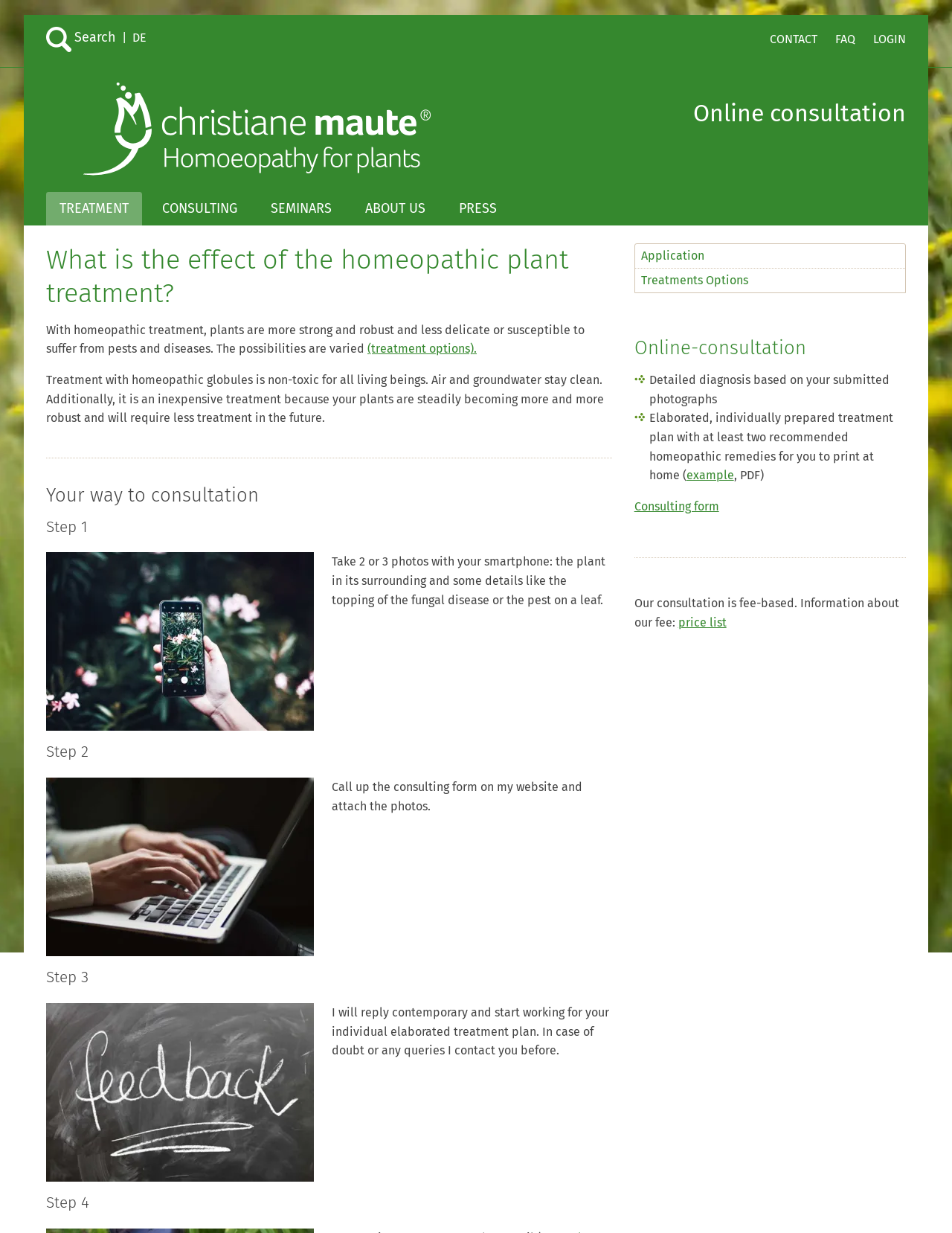What is included in the online consultation?
Please look at the screenshot and answer using one word or phrase.

Detailed diagnosis and treatment plan